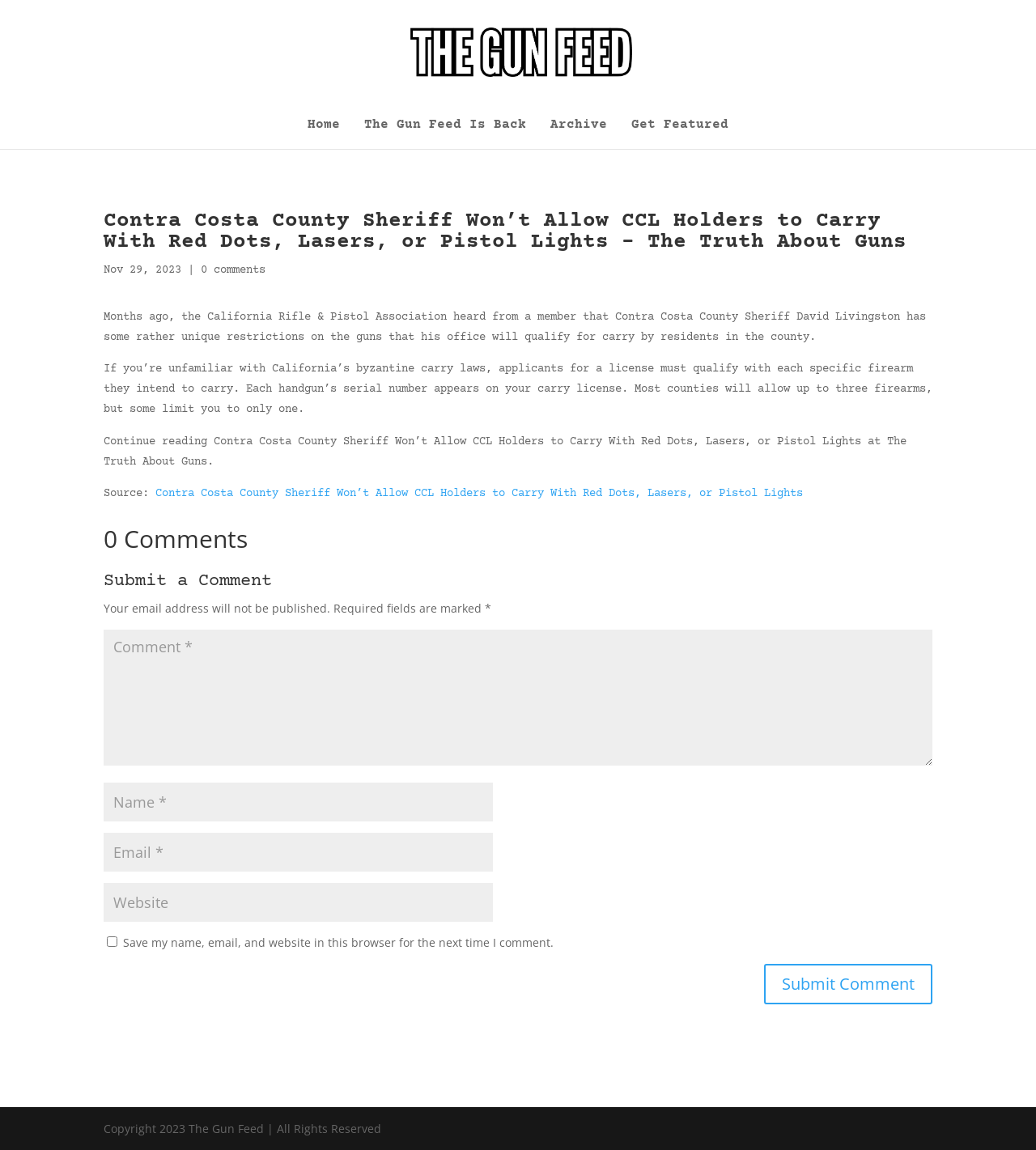Carefully examine the image and provide an in-depth answer to the question: How many firearms can most counties allow for carry?

The article states that most counties will allow up to three firearms, but some limit you to only one.